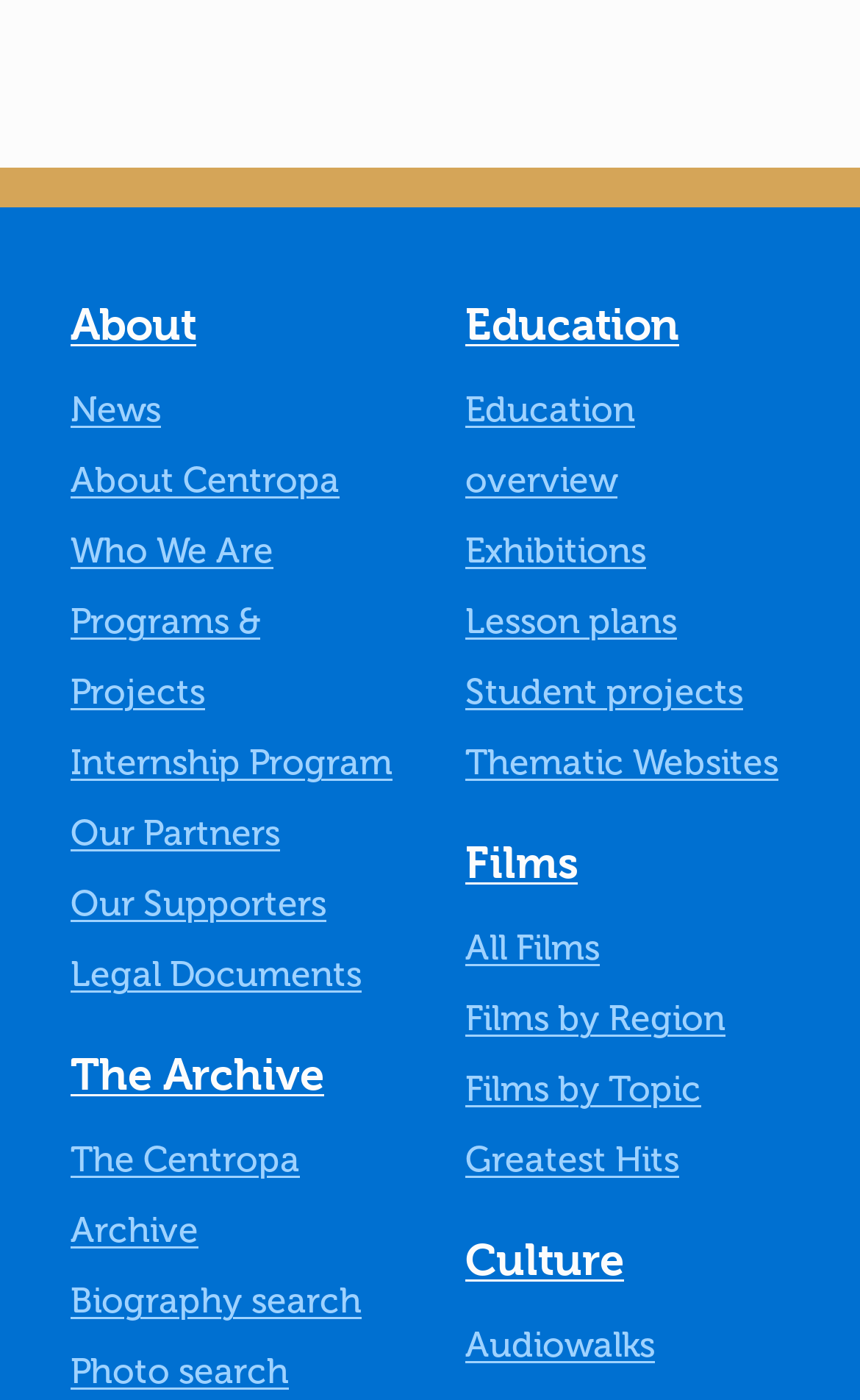How many buttons are there in the main menu?
Identify the answer in the screenshot and reply with a single word or phrase.

5